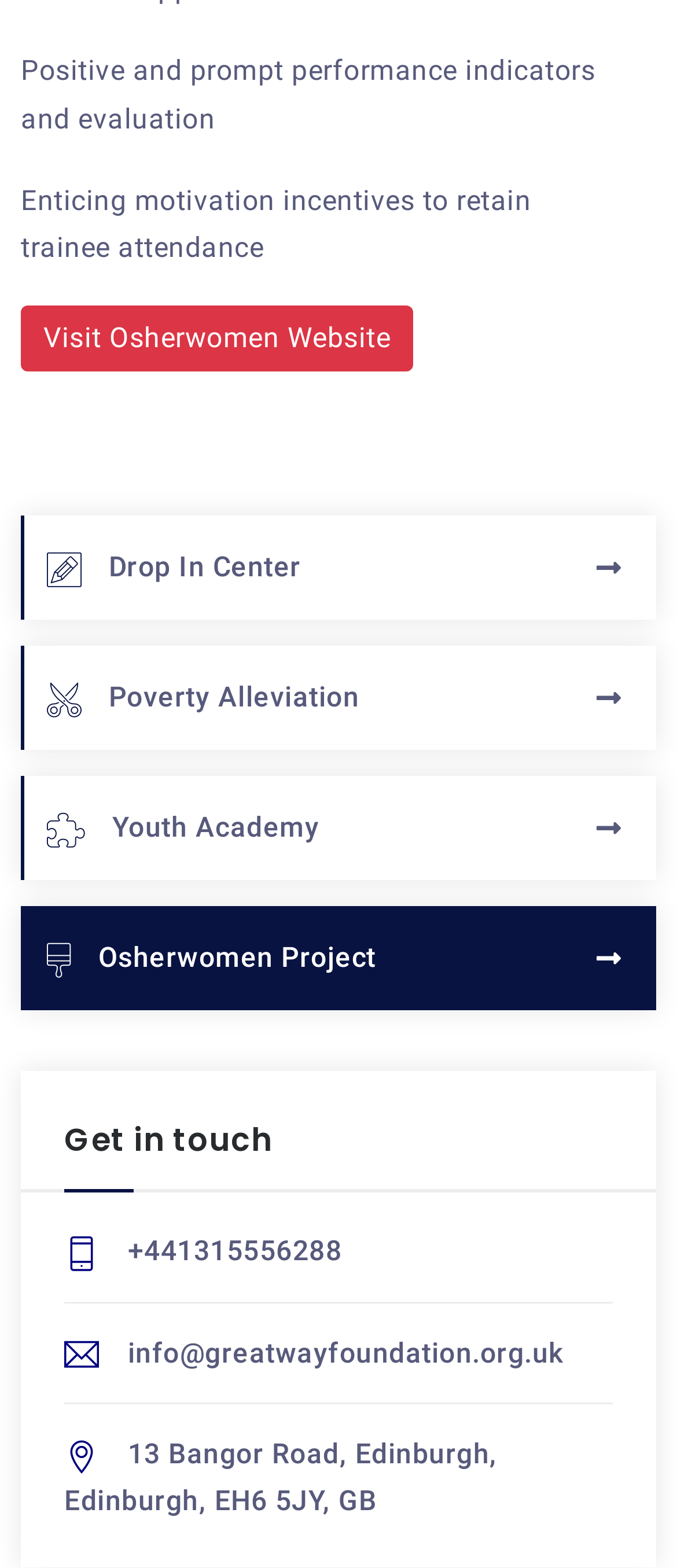Please determine the bounding box coordinates of the section I need to click to accomplish this instruction: "Get in touch".

[0.095, 0.711, 0.905, 0.761]